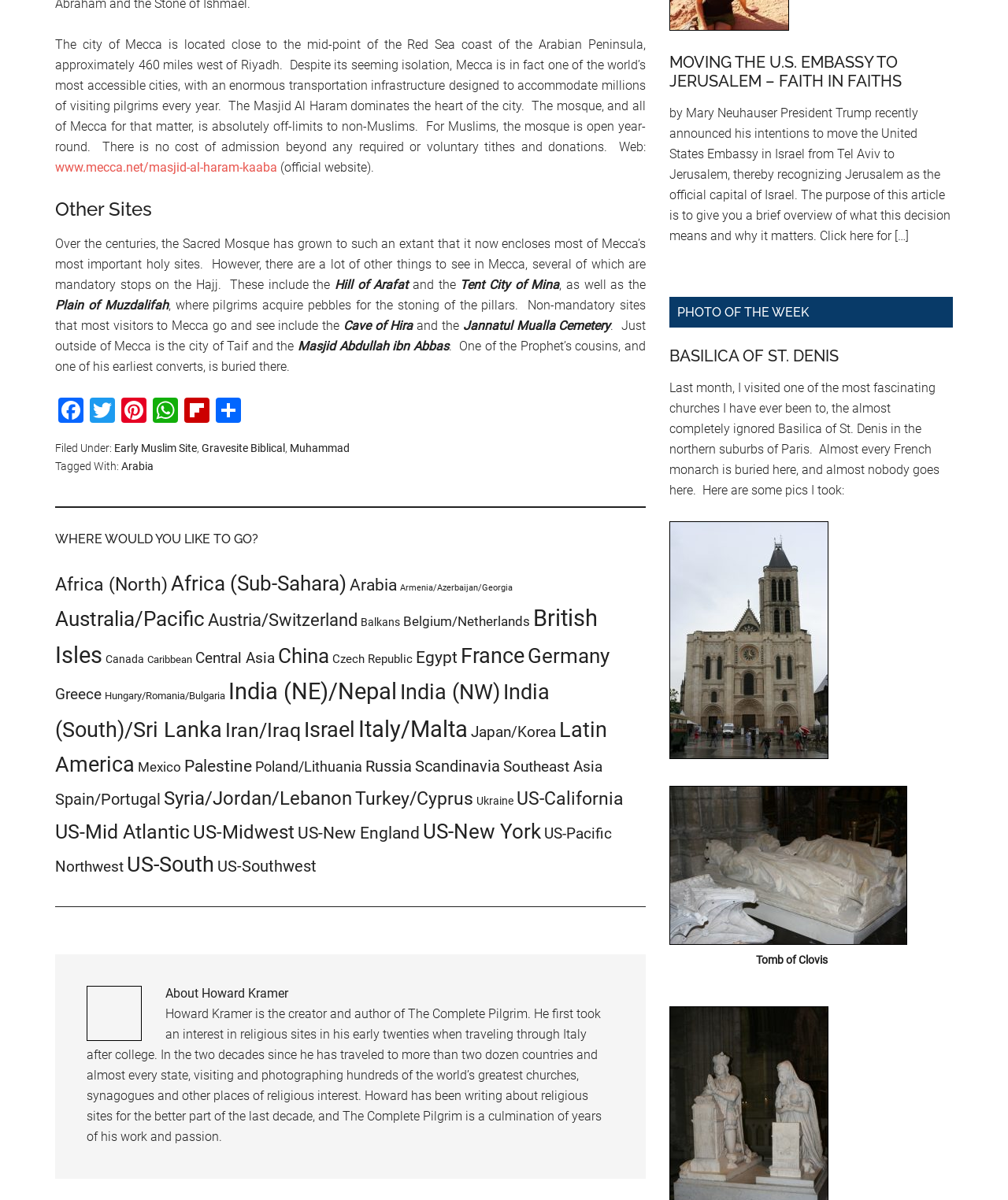How many items are listed under 'Africa (Sub-Sahara)'?
Carefully examine the image and provide a detailed answer to the question.

The link 'Africa (Sub-Sahara) (35 items)' indicates that there are 35 items listed under 'Africa (Sub-Sahara)'.